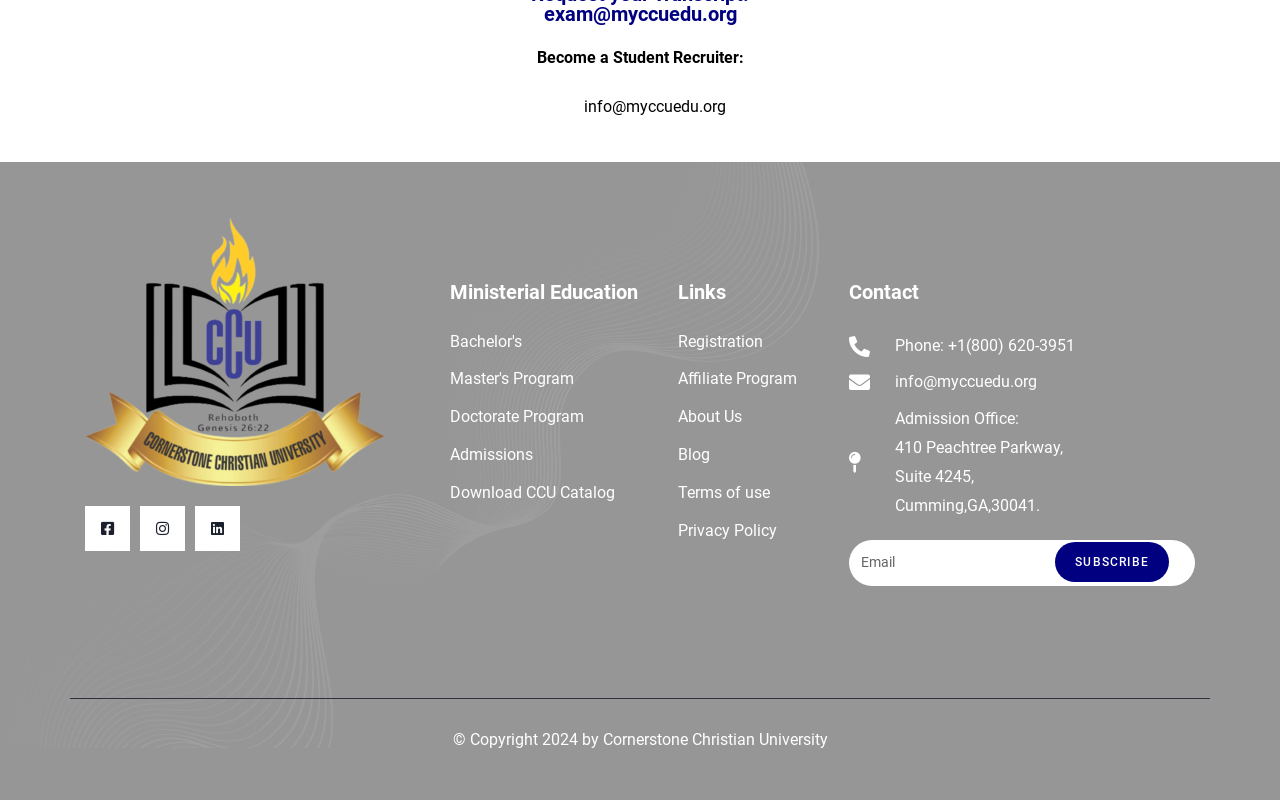Identify the bounding box for the given UI element using the description provided. Coordinates should be in the format (top-left x, top-left y, bottom-right x, bottom-right y) and must be between 0 and 1. Here is the description: Terms of use

[0.53, 0.591, 0.64, 0.627]